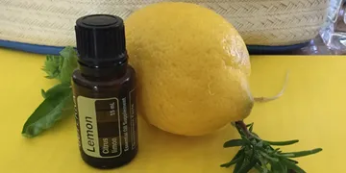Respond with a single word or phrase for the following question: 
What type of fruits are used for health benefits?

Citrus fruits